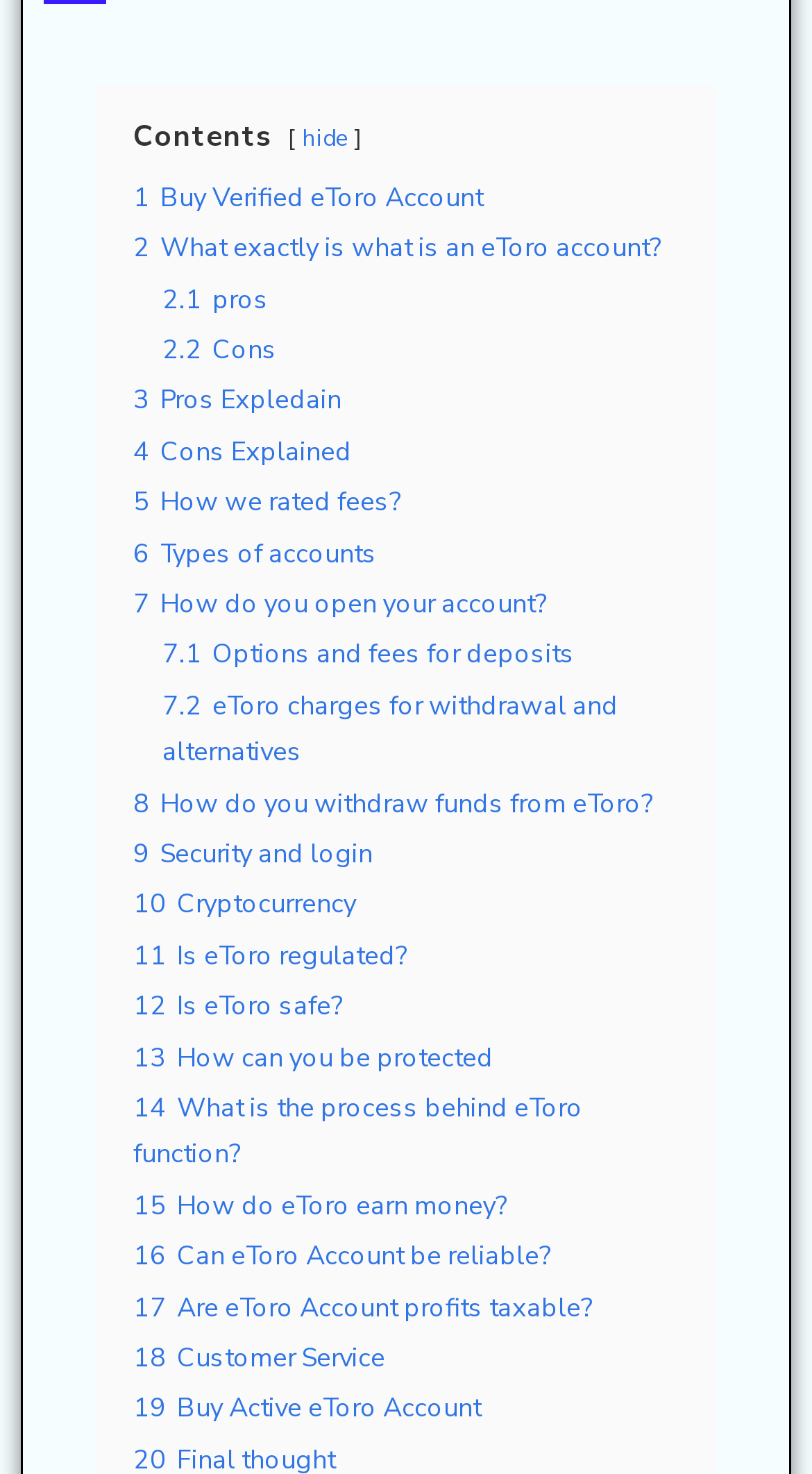Highlight the bounding box coordinates of the element you need to click to perform the following instruction: "Learn about 'How do you open your account?'."

[0.164, 0.397, 0.672, 0.421]